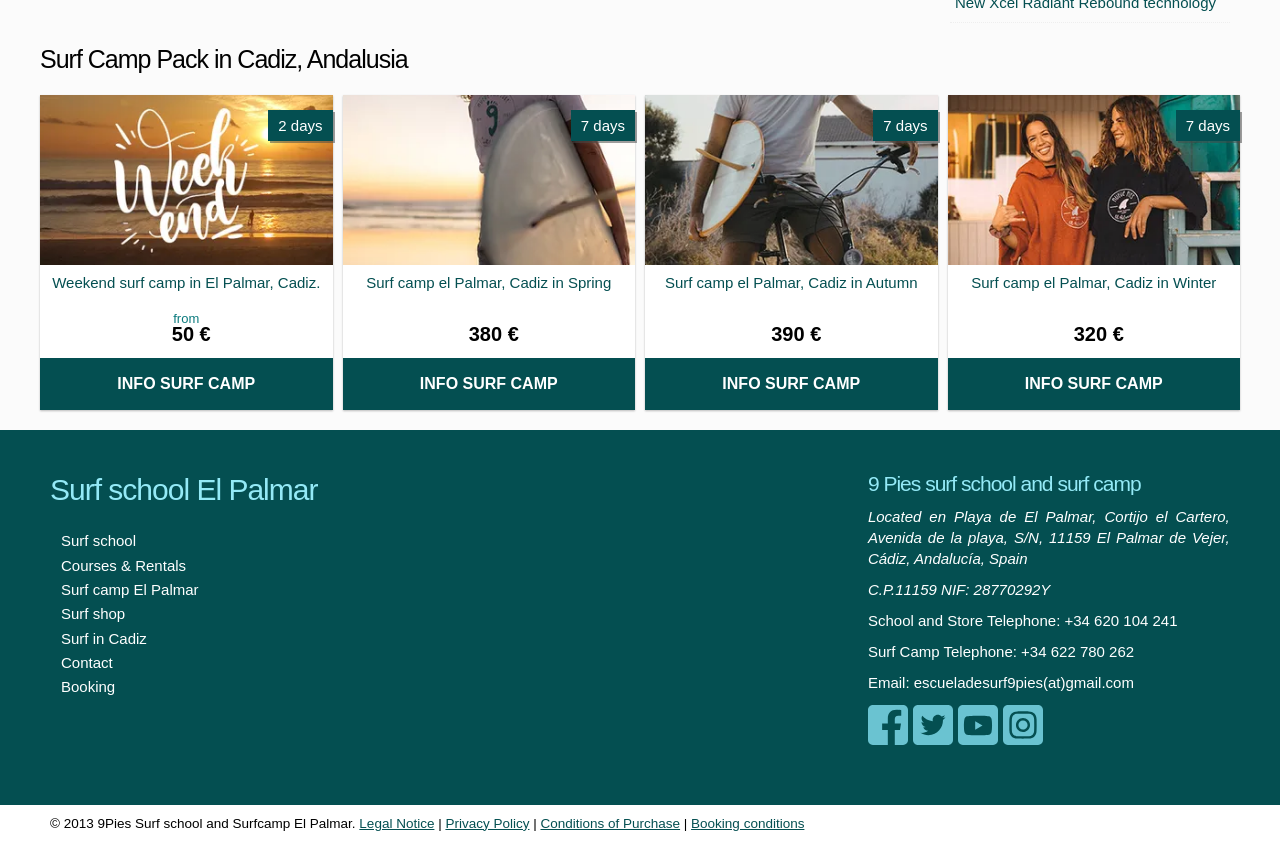Answer this question in one word or a short phrase: What is the price of the surf camp in El Palmar, Cadiz in Winter?

320 €